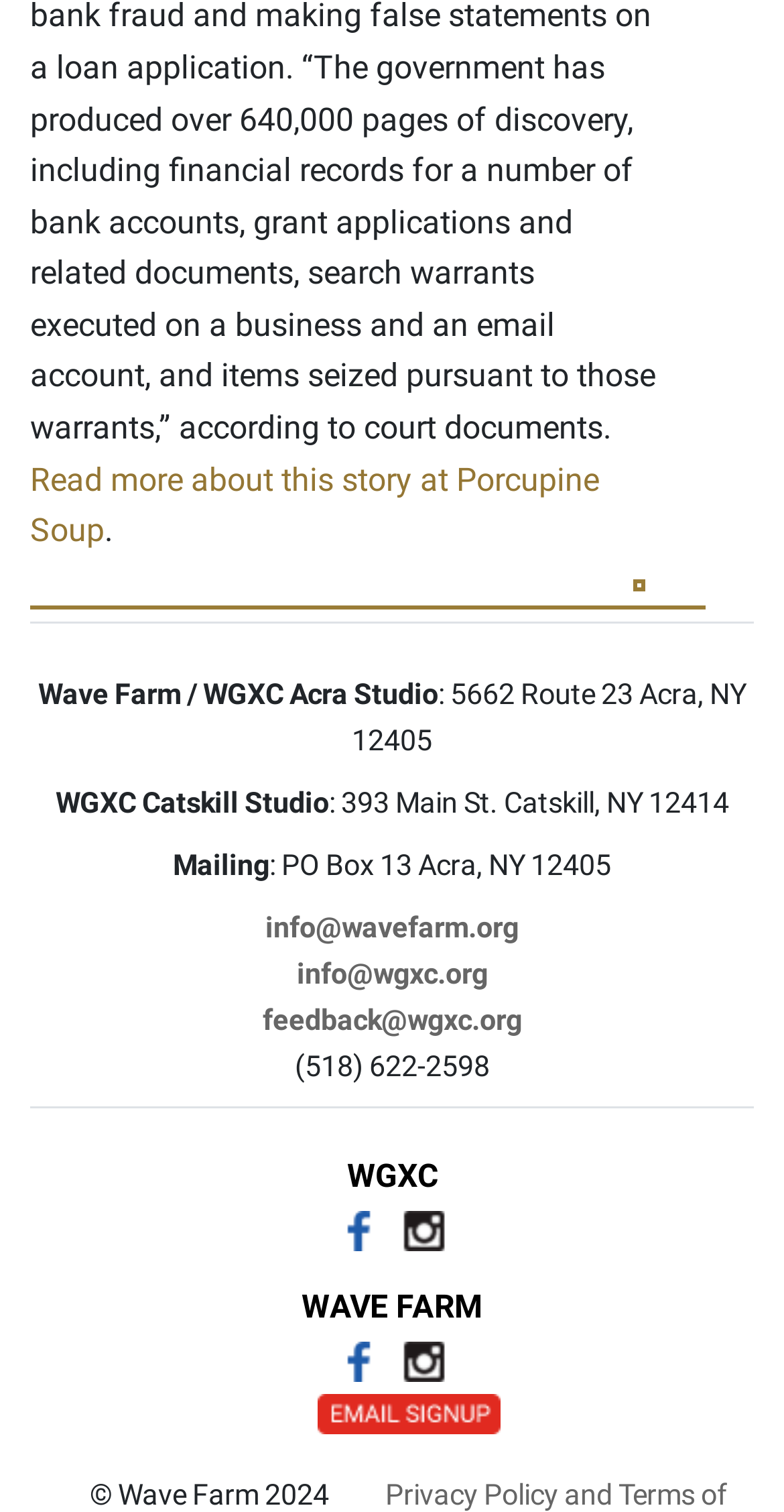What is the email address of Wave Farm?
Please describe in detail the information shown in the image to answer the question.

I found the email address of Wave Farm by looking at the DescriptionListTerm element with the link 'info@wavefarm.org'.